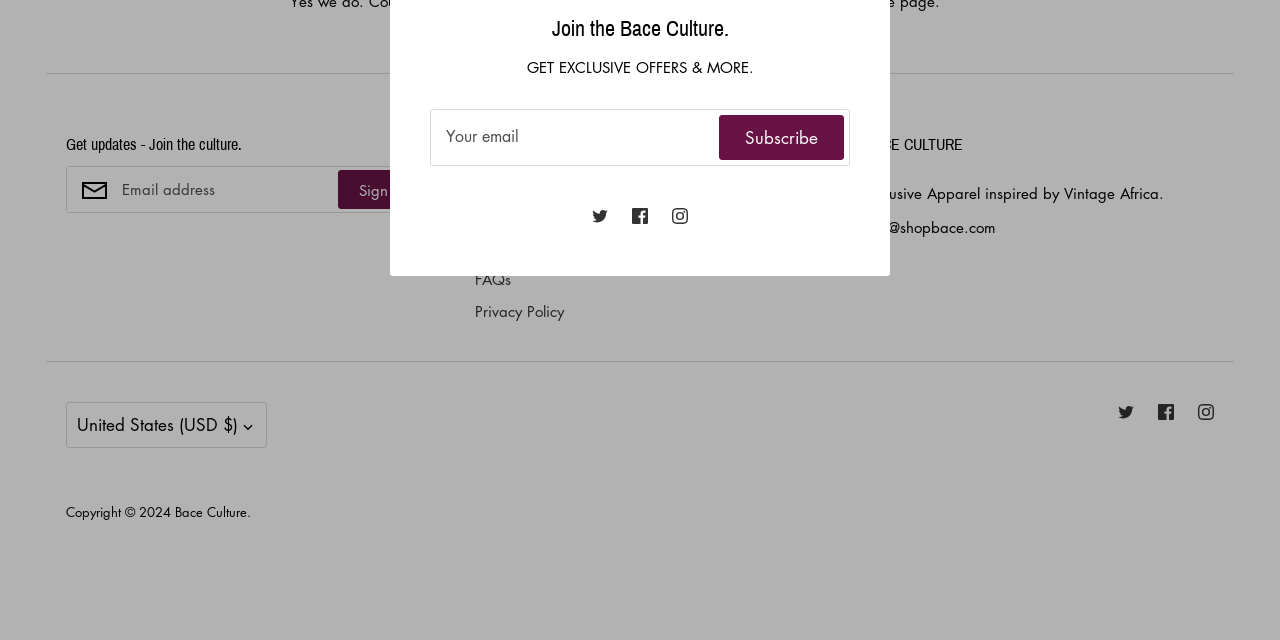Determine the bounding box for the HTML element described here: "Sign up". The coordinates should be given as [left, top, right, bottom] with each number being a float between 0 and 1.

[0.264, 0.266, 0.337, 0.327]